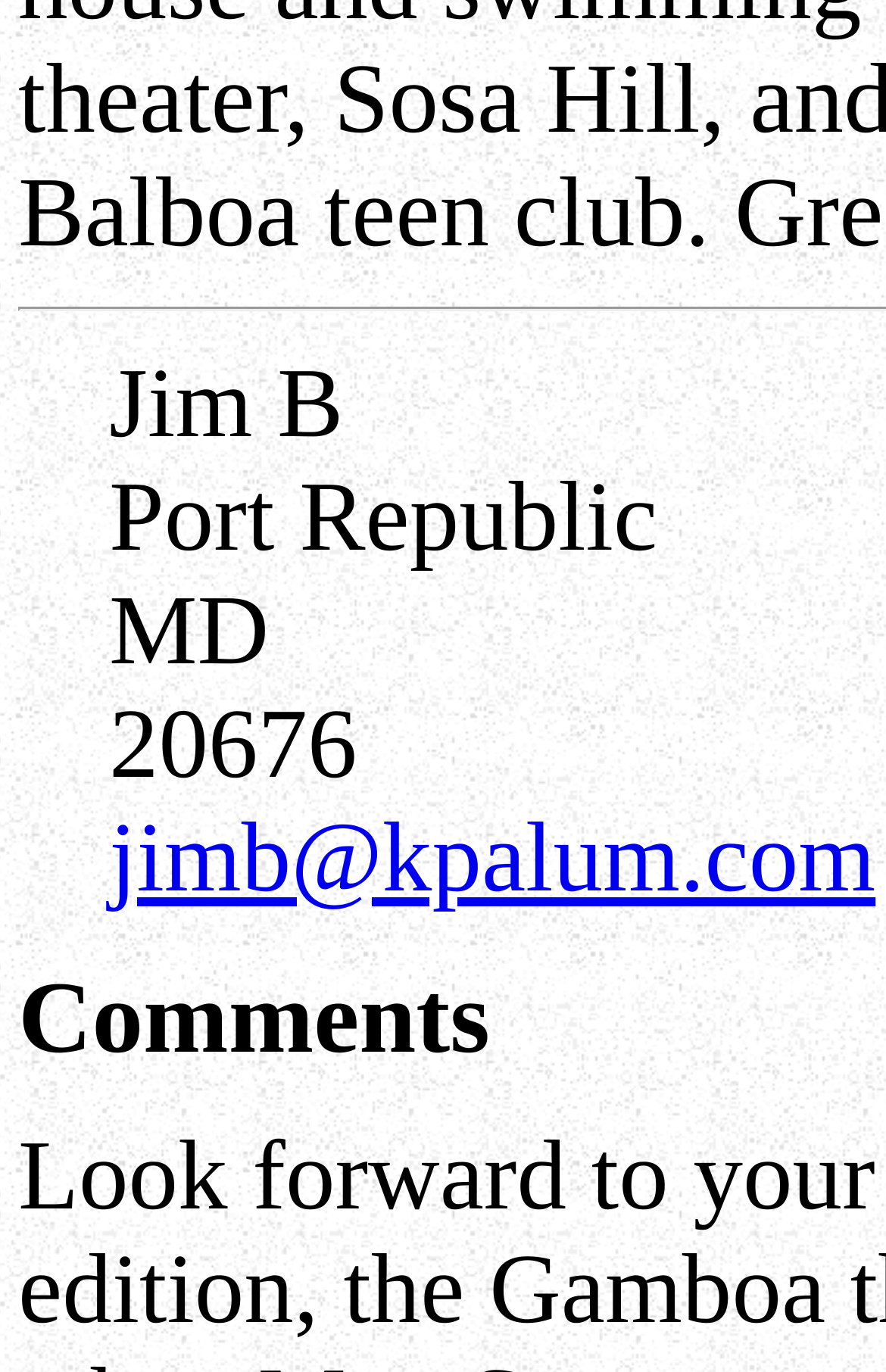Determine the bounding box coordinates of the UI element described by: "jimb@kpalum.com".

[0.123, 0.587, 0.988, 0.666]